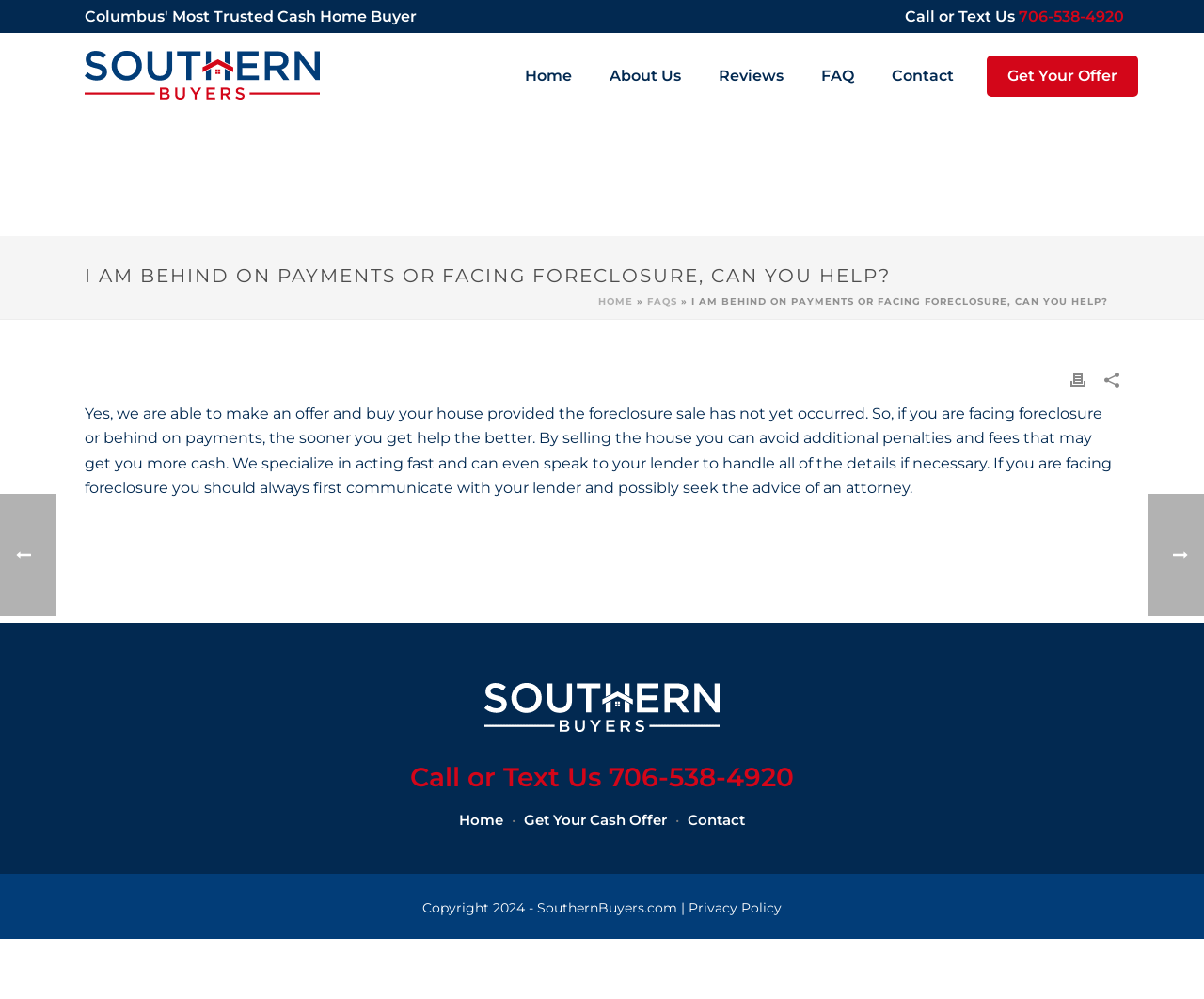Please locate the bounding box coordinates of the element that needs to be clicked to achieve the following instruction: "Navigate to the 'Home' page". The coordinates should be four float numbers between 0 and 1, i.e., [left, top, right, bottom].

[0.42, 0.065, 0.491, 0.087]